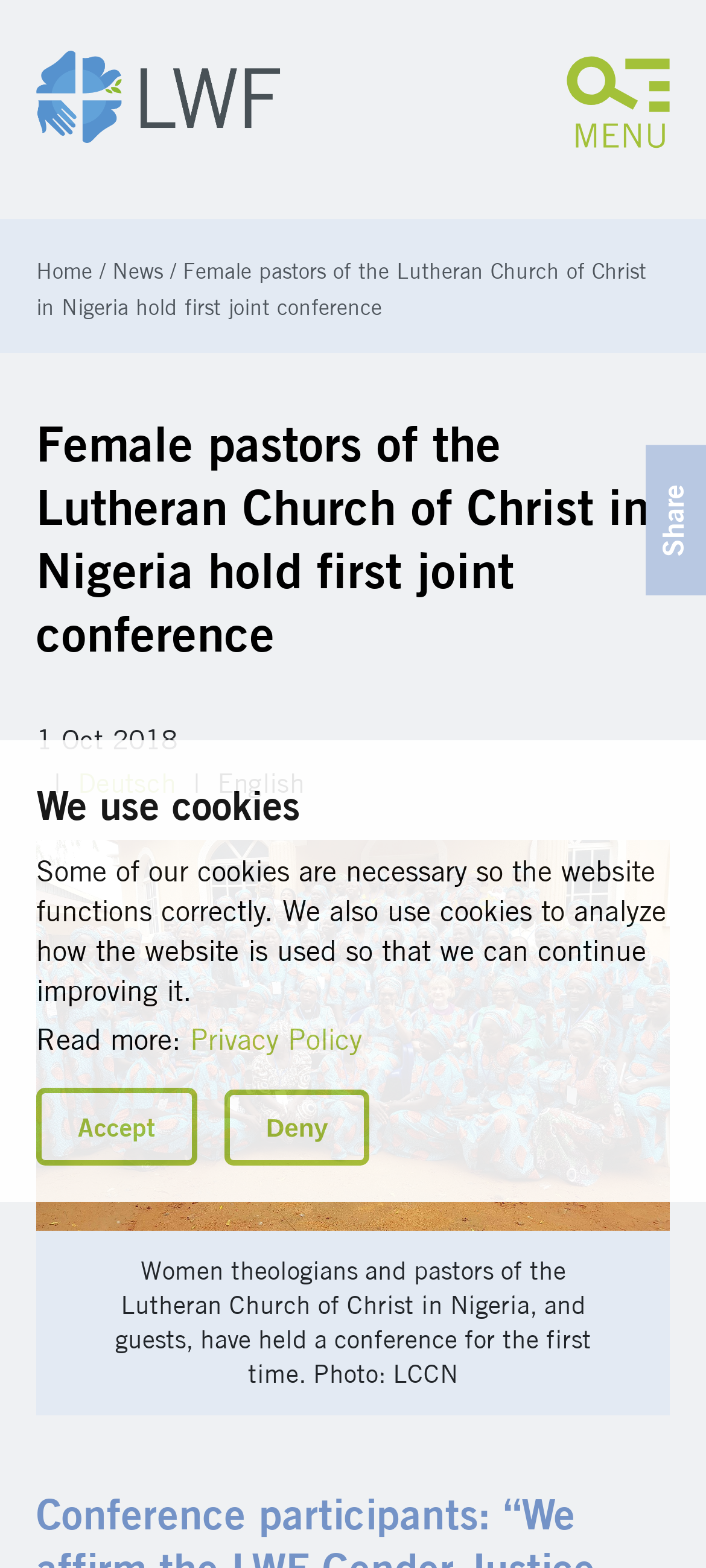Could you indicate the bounding box coordinates of the region to click in order to complete this instruction: "Read the news".

[0.159, 0.164, 0.231, 0.181]